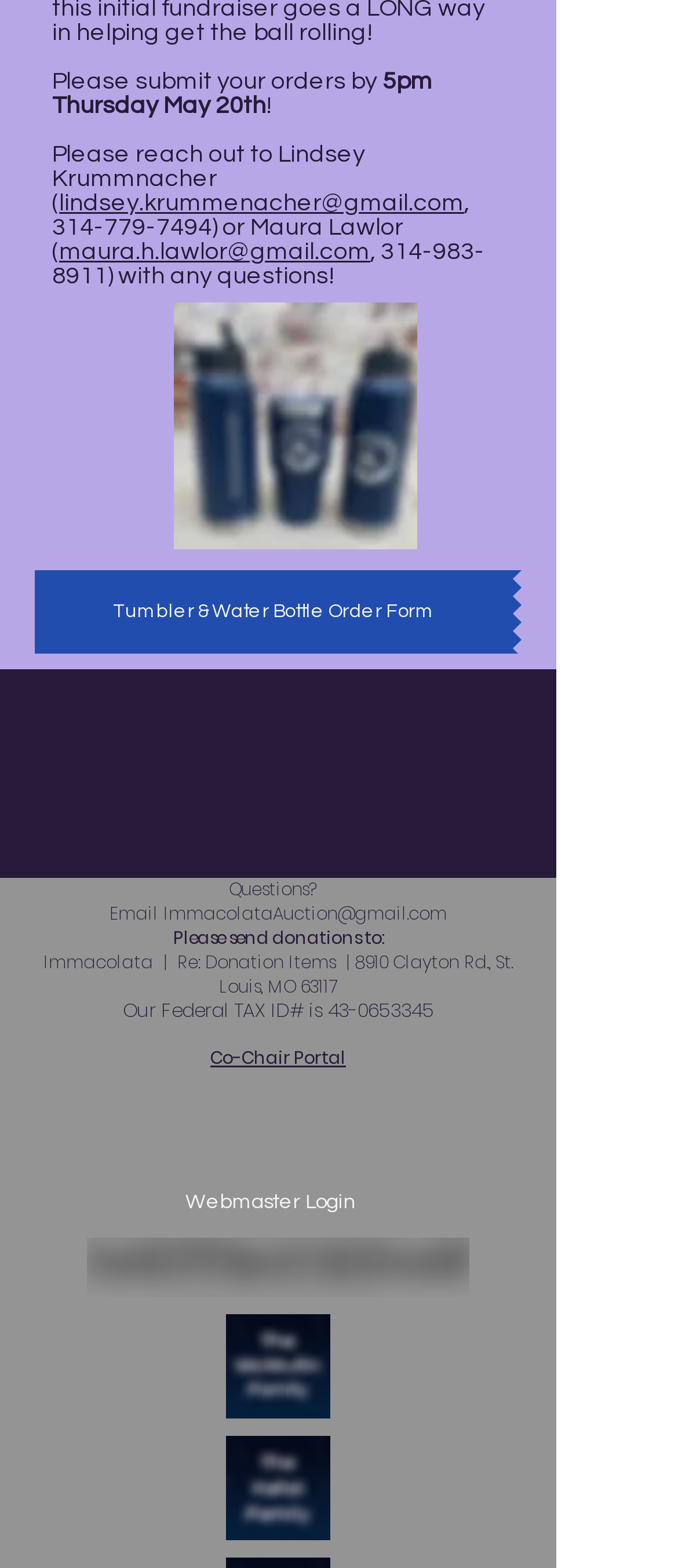Who are the contacts for questions?
Could you give a comprehensive explanation in response to this question?

The contacts for questions can be found in the text at the top of the webpage, which states 'Please reach out to Lindsey Krummnacher or Maura Lawlor with any questions!' and provides their email addresses and phone numbers.